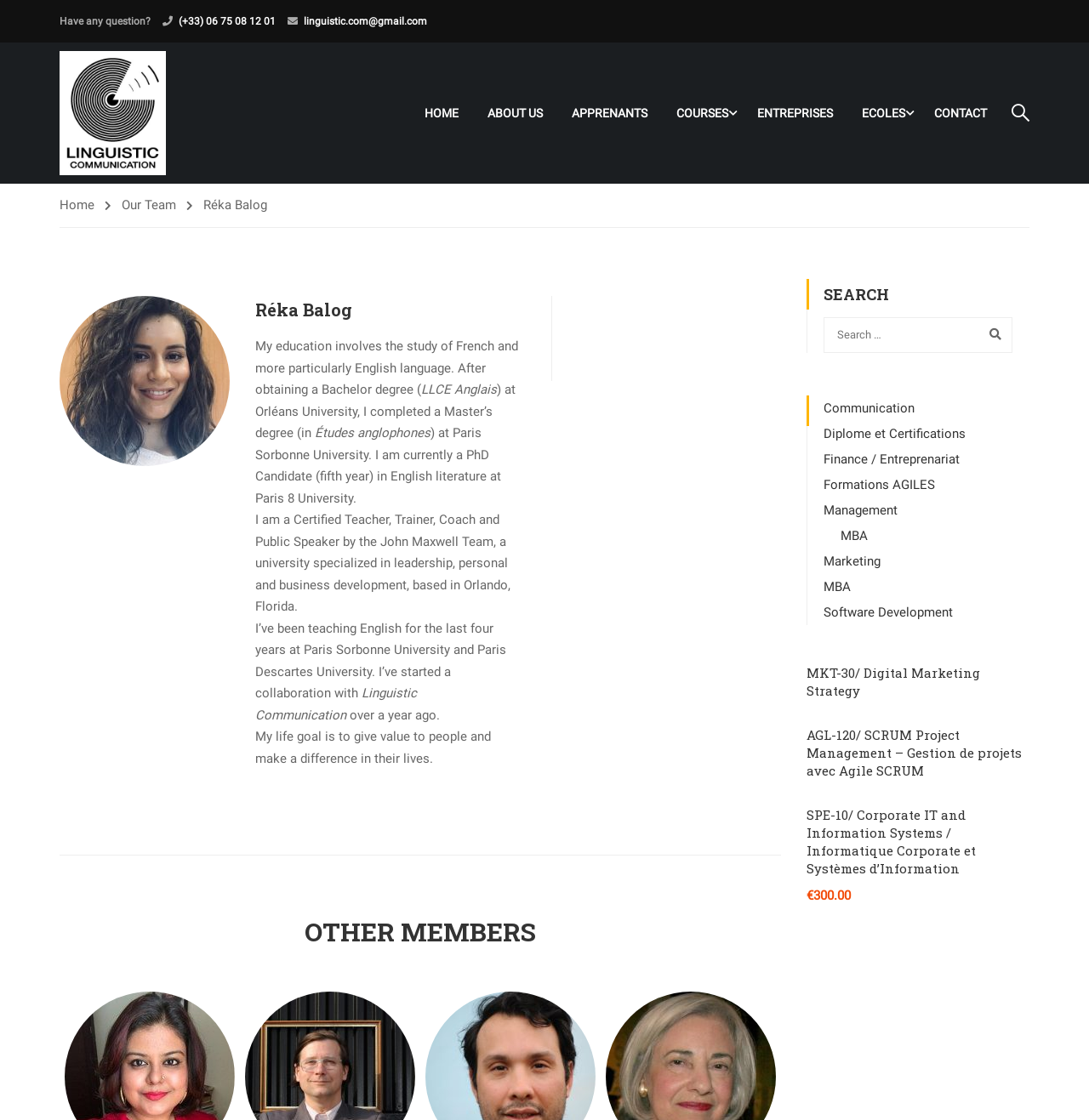Please provide a detailed answer to the question below by examining the image:
What is the name of the person described on the webpage?

I found the name by looking at the main content section of the webpage, where there is a heading with the name Réka Balog. This heading is followed by a description of the person's education and experience.